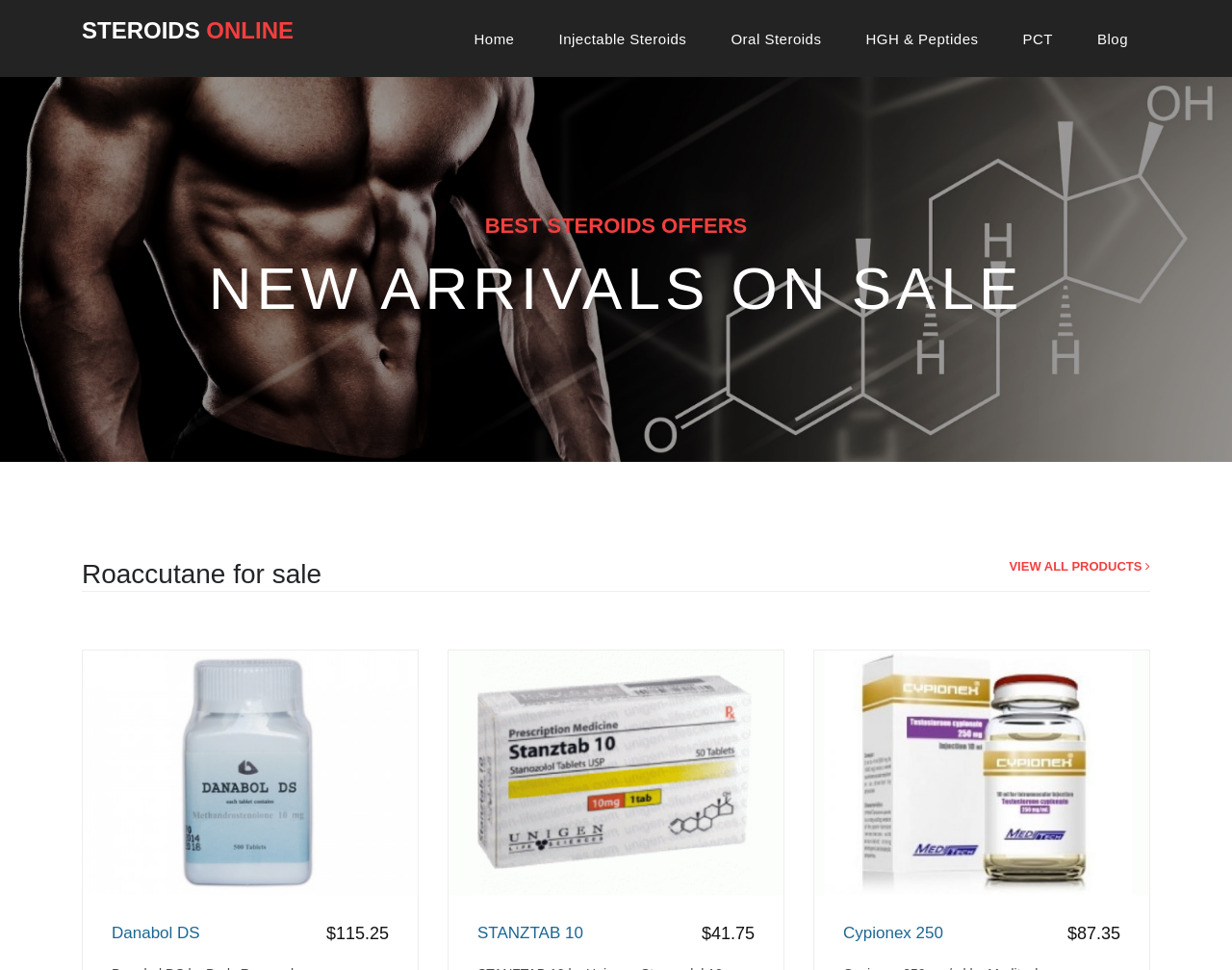Your task is to find and give the main heading text of the webpage.

Roaccutane for sale